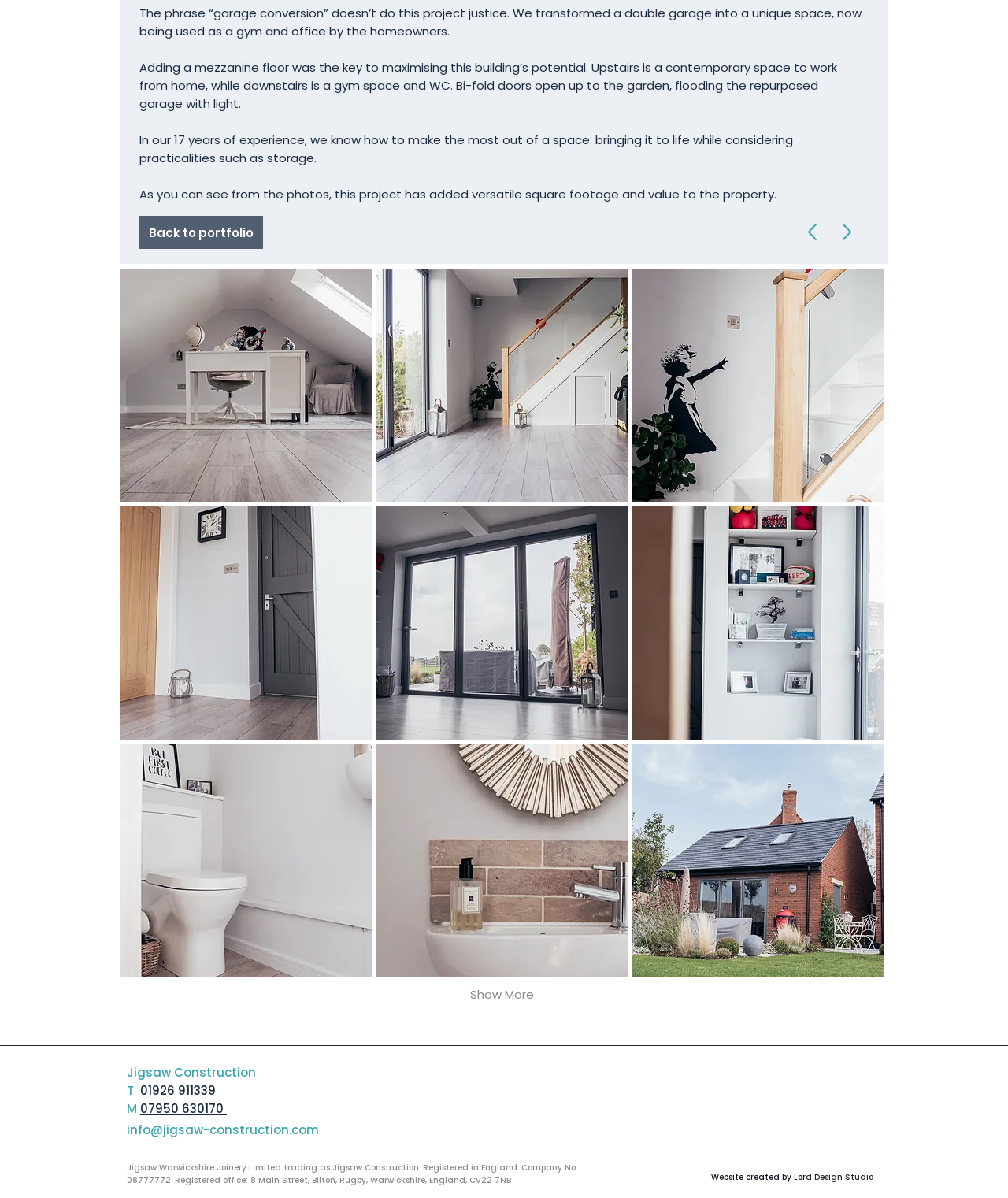Determine the bounding box coordinates of the UI element that matches the following description: "07950 630170". The coordinates should be four float numbers between 0 and 1 in the format [left, top, right, bottom].

[0.139, 0.918, 0.225, 0.932]